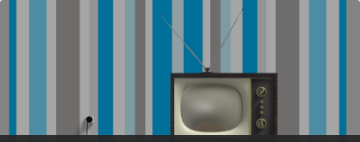Provide a one-word or one-phrase answer to the question:
How many knobs are on the TV?

Two